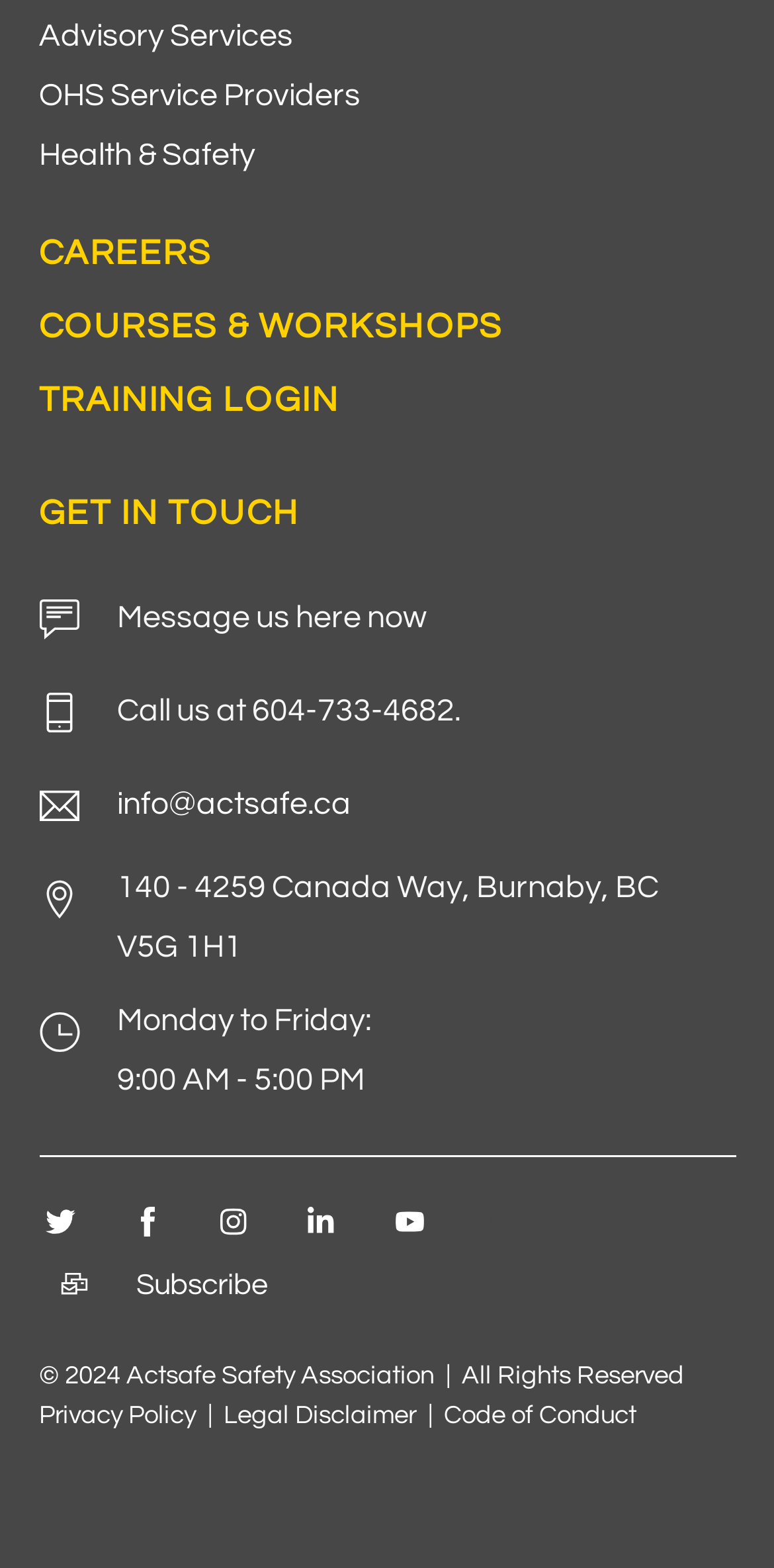Locate the coordinates of the bounding box for the clickable region that fulfills this instruction: "Subscribe to the newsletter".

[0.068, 0.801, 0.368, 0.839]